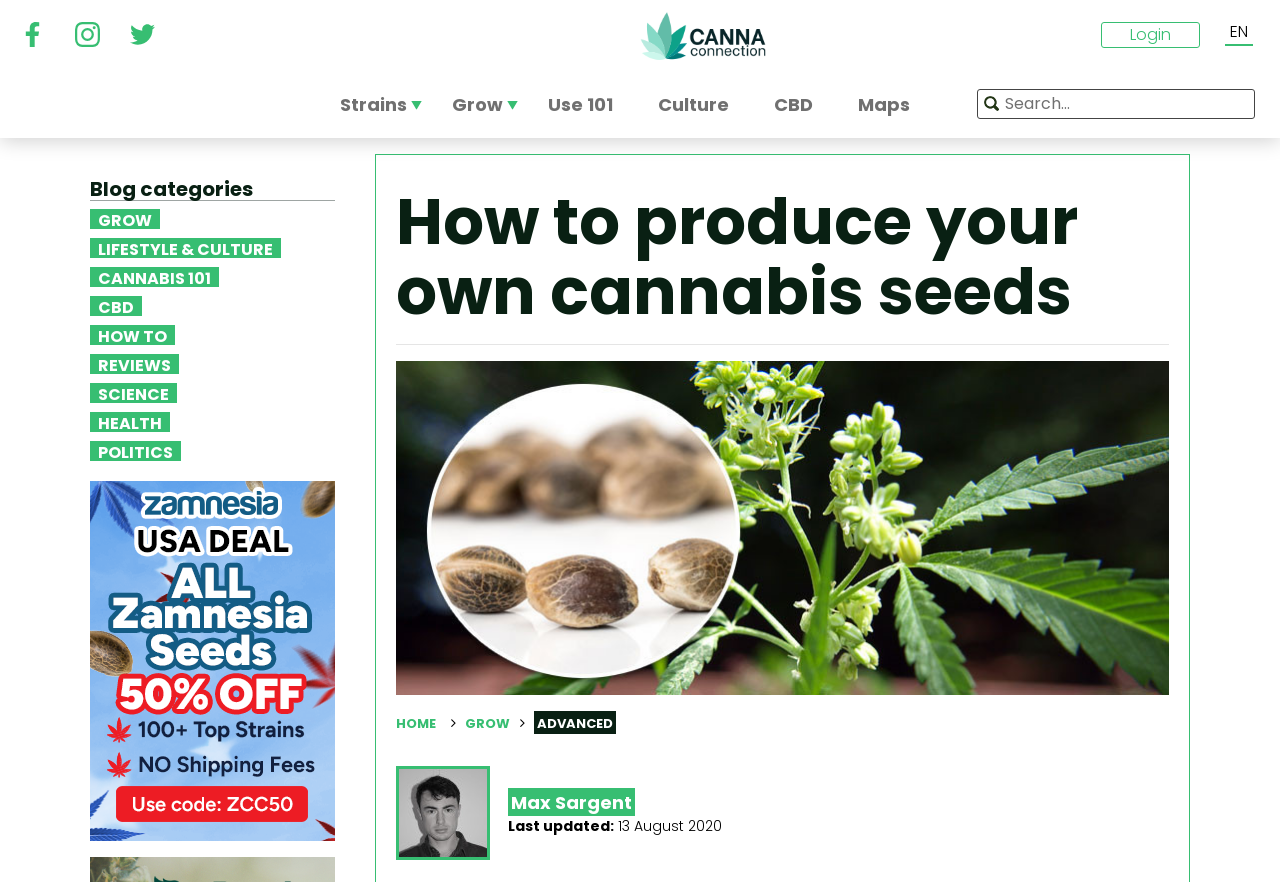Use a single word or phrase to answer the question:
What is the language of the website?

EN